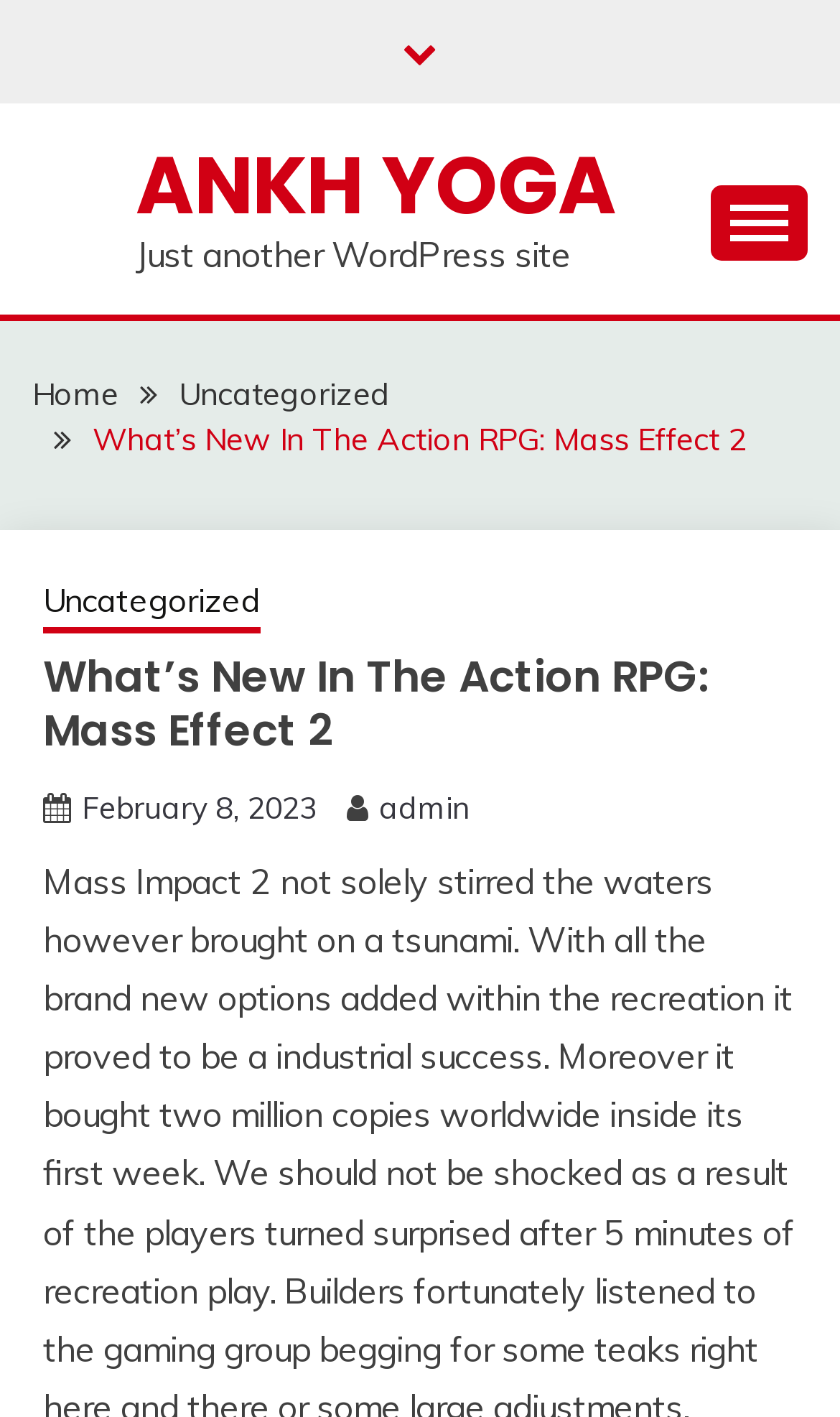What is the symbol at the bottom right corner?
Based on the image content, provide your answer in one word or a short phrase.

uf176